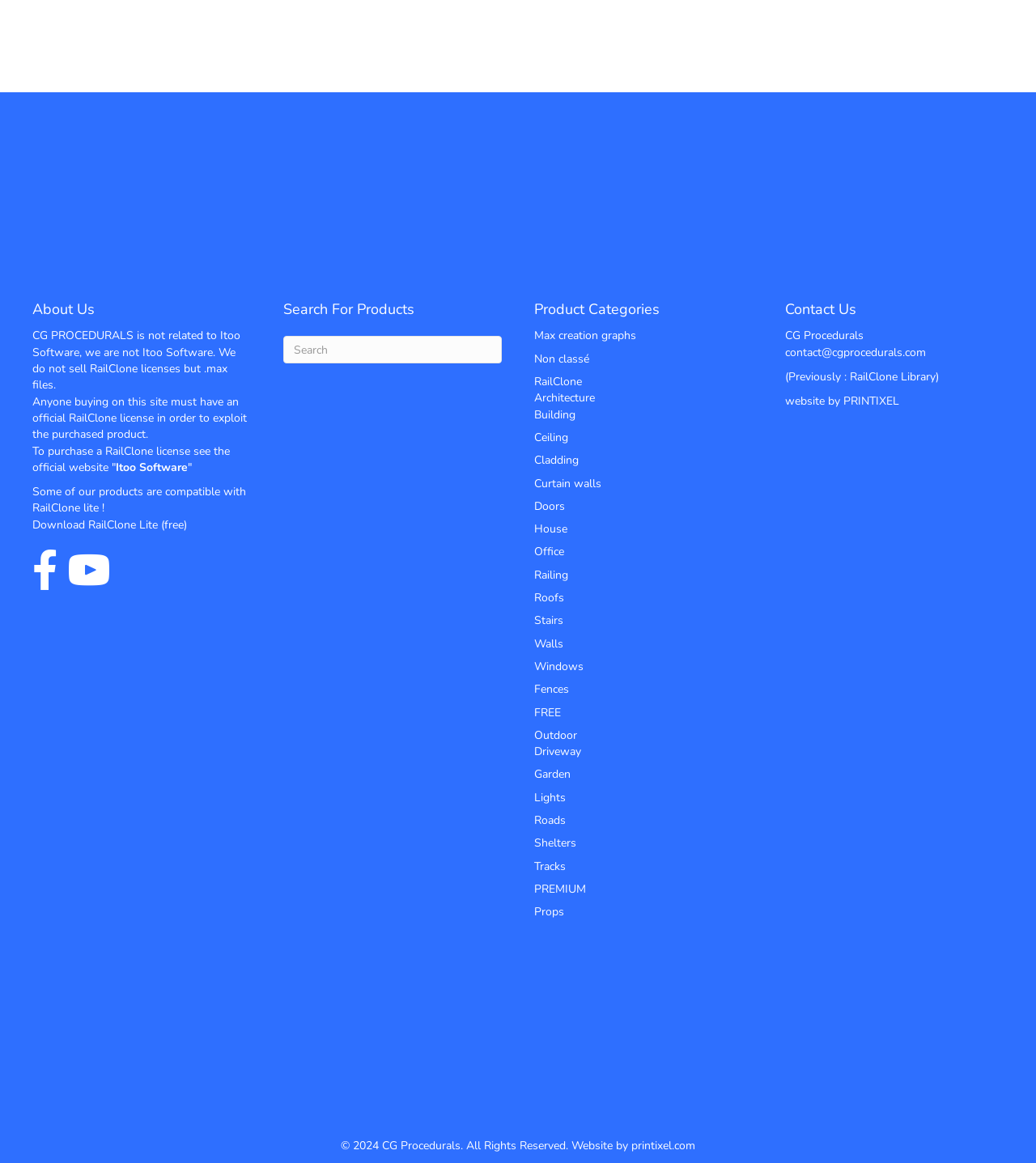Locate the bounding box coordinates of the area to click to fulfill this instruction: "Click on the 'Contact' link". The bounding box should be presented as four float numbers between 0 and 1, in the order [left, top, right, bottom].

None